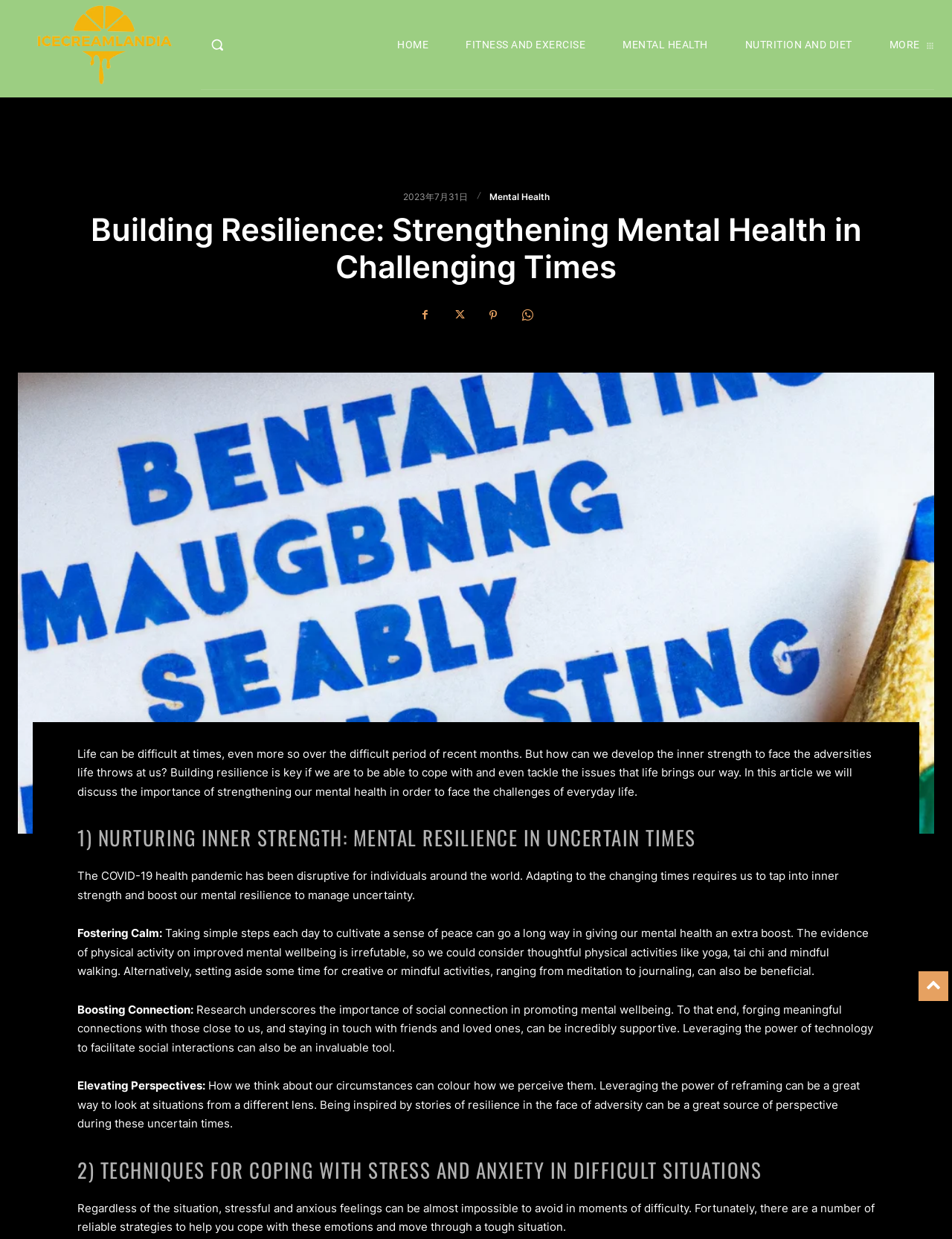Please give a short response to the question using one word or a phrase:
What is the date of the article?

2023年7月31日